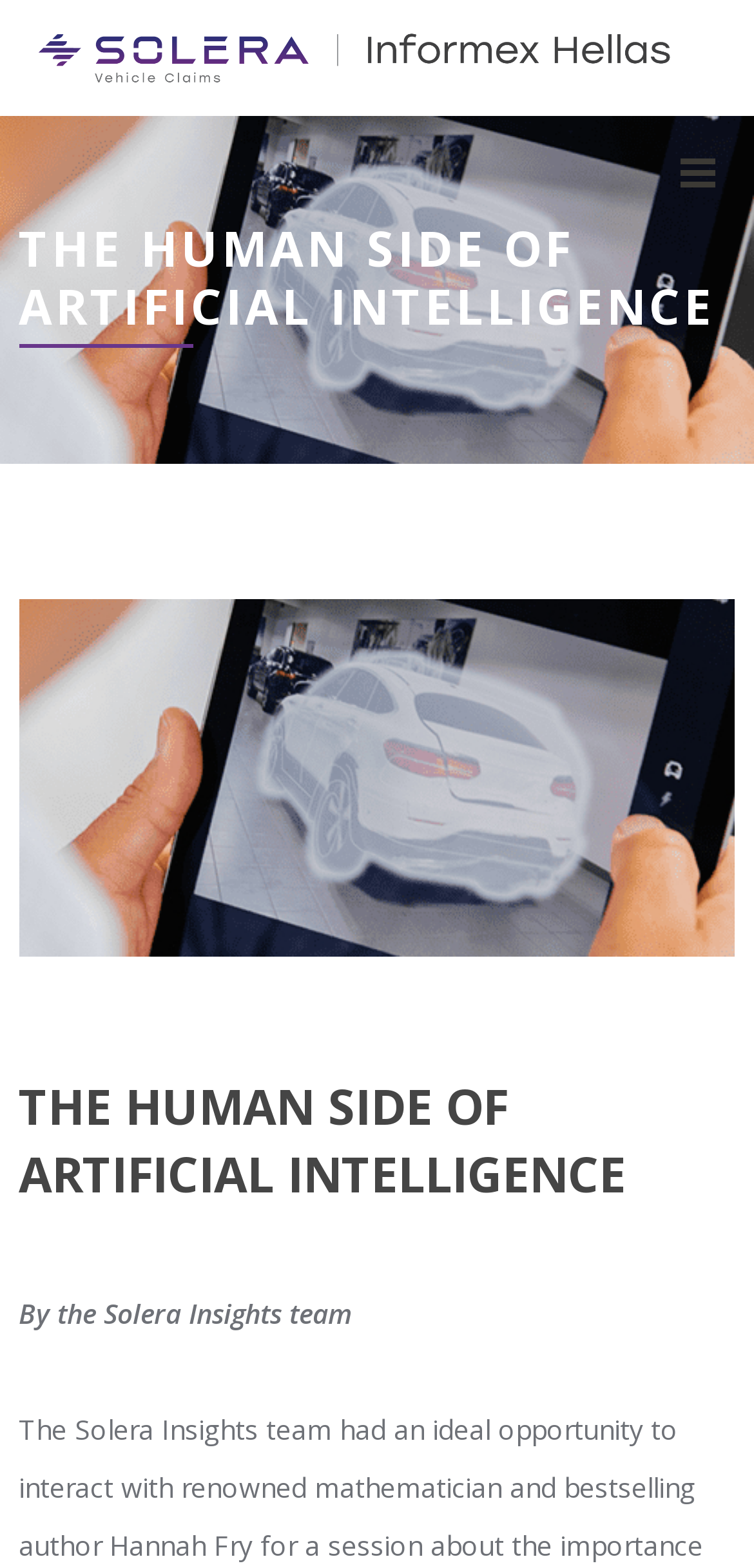Extract the bounding box coordinates of the UI element described by: "parent_node: Informex-Hellas". The coordinates should include four float numbers ranging from 0 to 1, e.g., [left, top, right, bottom].

[0.051, 0.0, 0.897, 0.074]